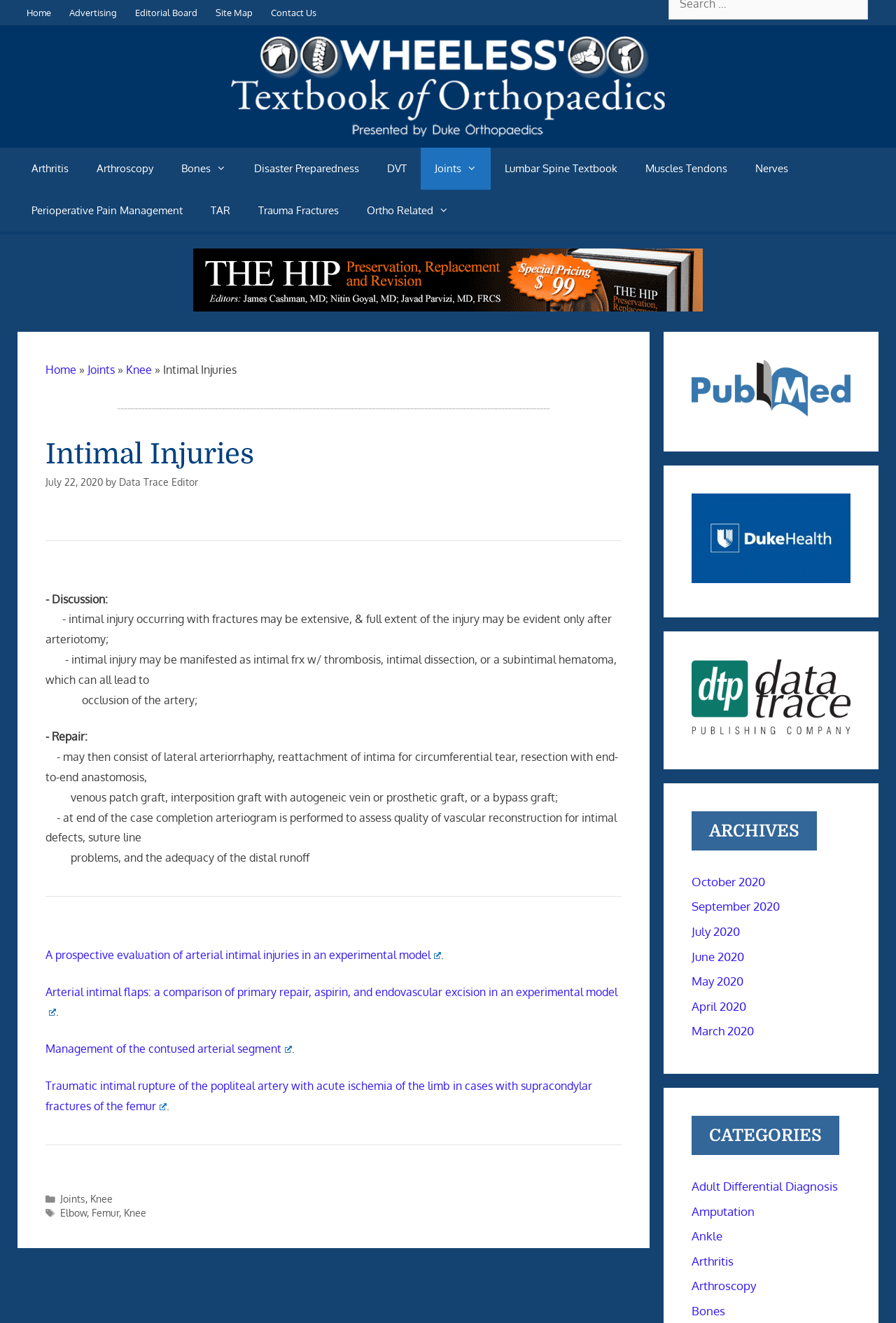Using floating point numbers between 0 and 1, provide the bounding box coordinates in the format (top-left x, top-left y, bottom-right x, bottom-right y). Locate the UI element described here: April 2020

[0.771, 0.755, 0.832, 0.766]